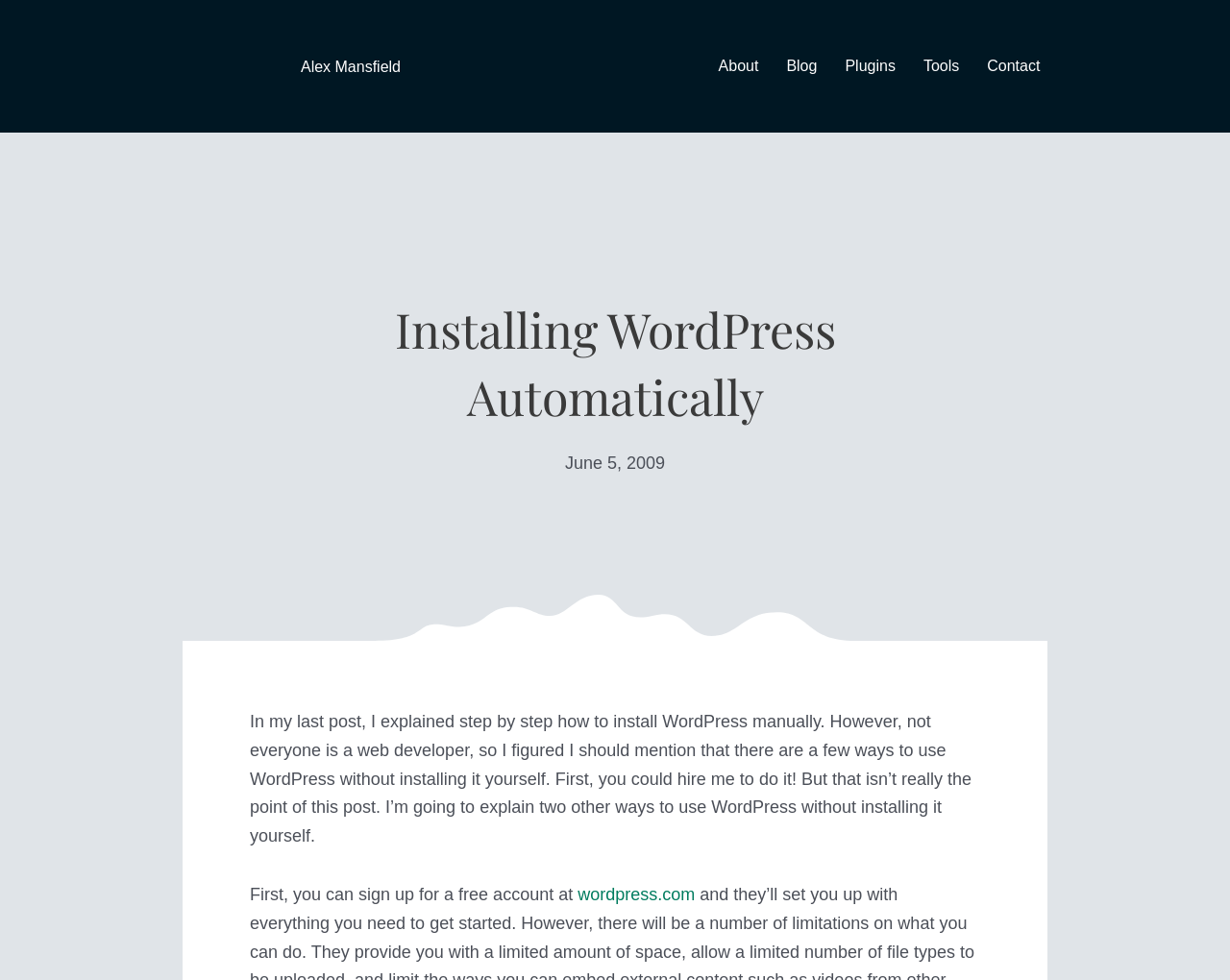Describe the webpage in detail, including text, images, and layout.

The webpage is titled "Installing WordPress Automatically - Alex Mansfield" and has a heading with the author's name, "Alex Mansfield", located at the top left corner. Below the author's name, there is a navigation menu with six links: "About", "Blog", "Plugins", "Tools", and "Contact", aligned horizontally across the top of the page.

On the left side of the page, there is an image, and above it, a heading that reads "Installing WordPress Automatically". To the right of the image, there is a date "June 5, 2009" displayed.

The main content of the page starts below the image and date, with a paragraph of text that discusses installing WordPress manually and alternative ways to use WordPress without installing it oneself. The text is divided into two sections, with the first section explaining the purpose of the post and the second section starting with "First, you can sign up for a free account at" and including a link to "wordpress.com".